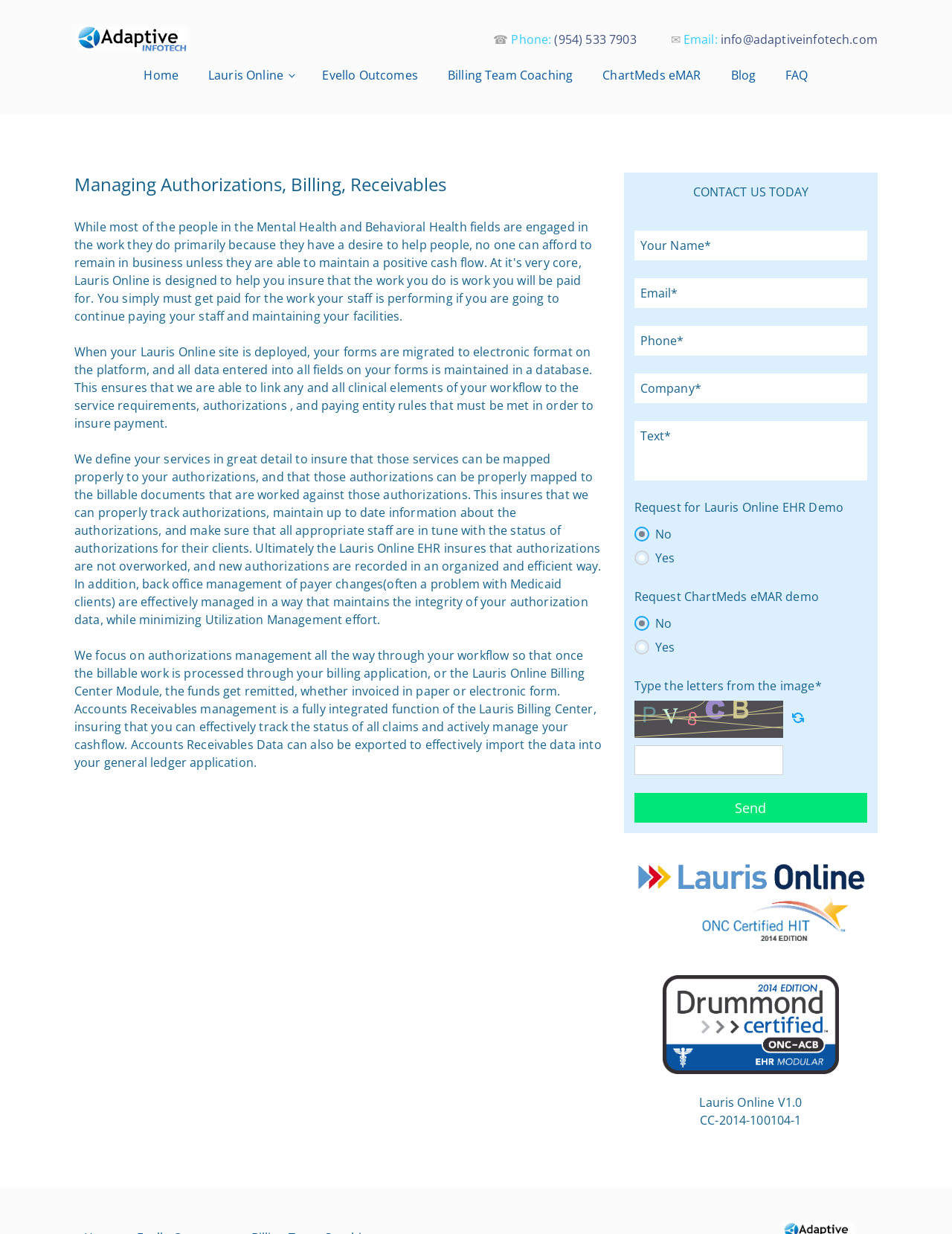Write a detailed summary of the webpage, including text, images, and layout.

The webpage is titled "Lauris Online: Adaptive InfoTech Authorization and Billing" and has a logo at the top left corner. Below the logo, there is a phone number and email address displayed prominently. 

The main content of the webpage is divided into two sections. The top section has a navigation menu with links to "Home", "Evello Outcomes", "Billing Team Coaching", "ChartMeds eMAR", "Blog", and "FAQ". 

The bottom section has a rich text editor area with a heading "Managing Authorizations, Billing, Receivables". Below the heading, there are three paragraphs of text that describe the services provided by Lauris Online, including managing authorizations, billing, and receivables. 

On the right side of the bottom section, there is a contact form with fields for name, email, phone, company, and text. The form also has checkboxes for requesting demos of Lauris Online EHR and ChartMeds eMAR, as well as a captcha image and a "Send" button. 

At the bottom of the page, there is an image of the Lauris Online logo and a certification logo, along with some text indicating the version and certification number of the software.